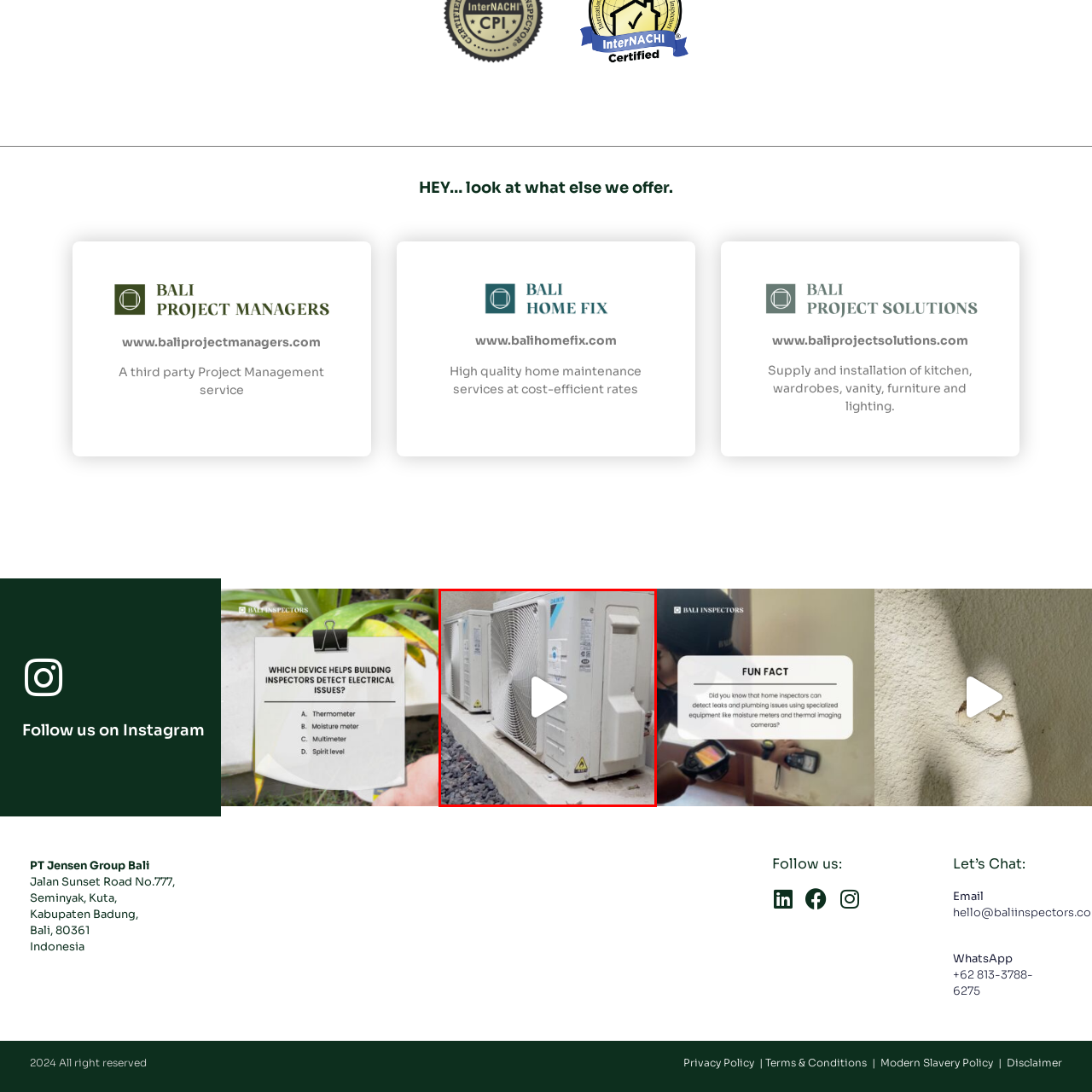Please analyze the image enclosed within the red bounding box and provide a comprehensive answer to the following question based on the image: What is the purpose of the protective casing on the units?

According to the caption, the units are covered in a protective casing, which emphasizes a modern and efficient design, suggesting that the casing serves an aesthetic purpose in addition to its protective function.